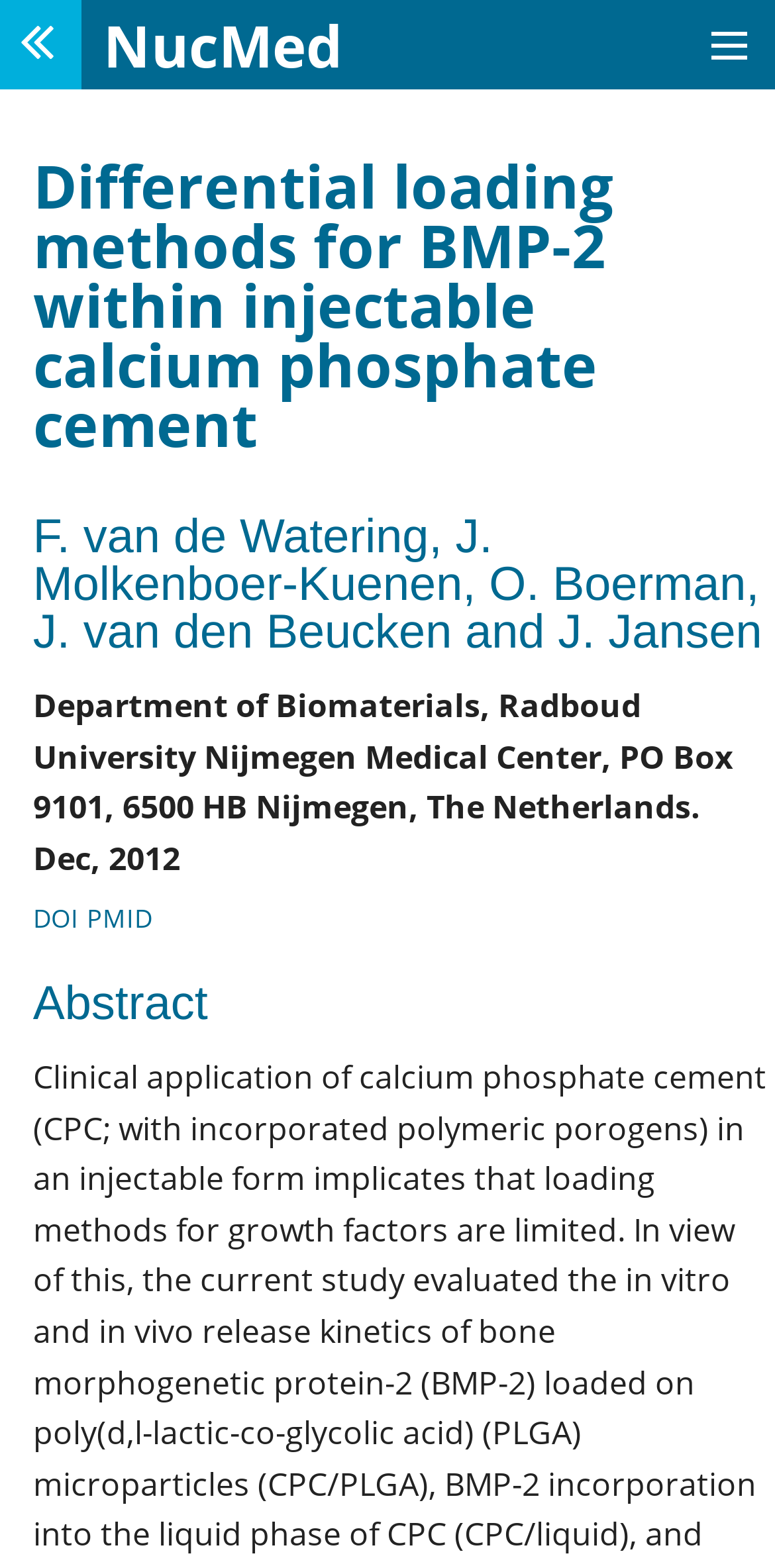Provide a short answer to the following question with just one word or phrase: Who are the authors of the publication?

F. van de Watering, J. Molkenboer-Kuenen, O. Boerman, J. van den Beucken and J. Jansen